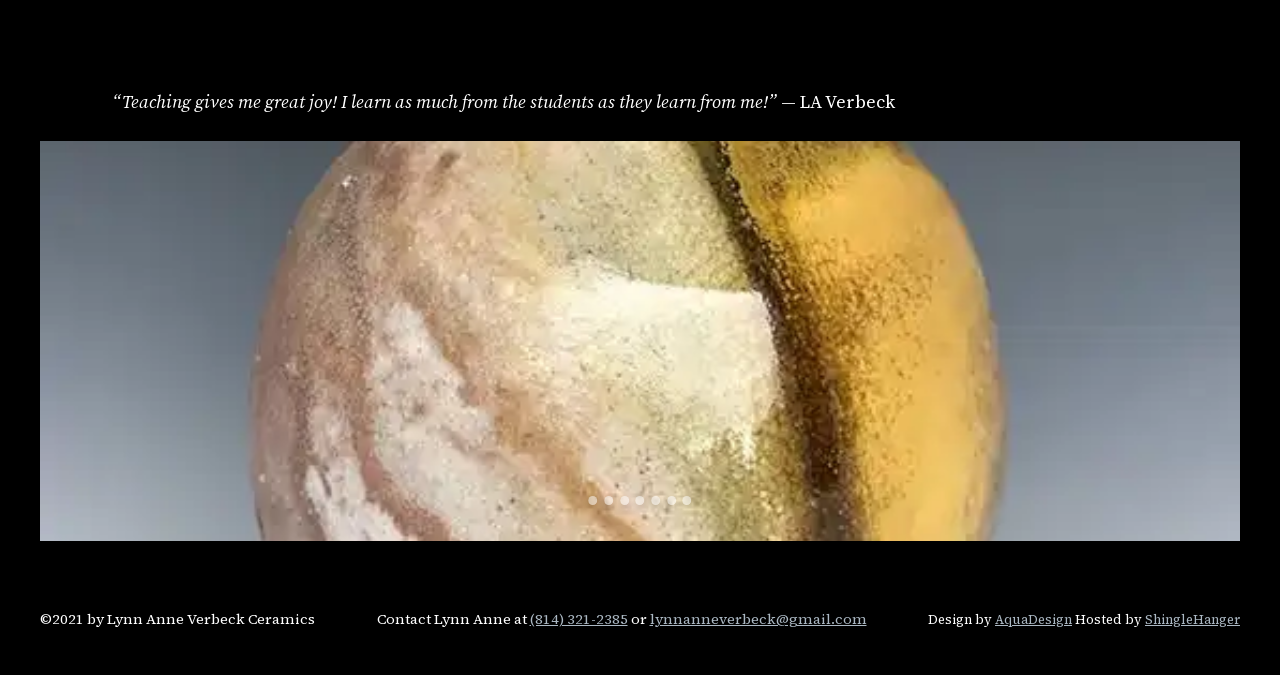Who designed the website?
From the details in the image, answer the question comprehensively.

The website credits its design to AquaDesign, as indicated by the link at the bottom of the page.